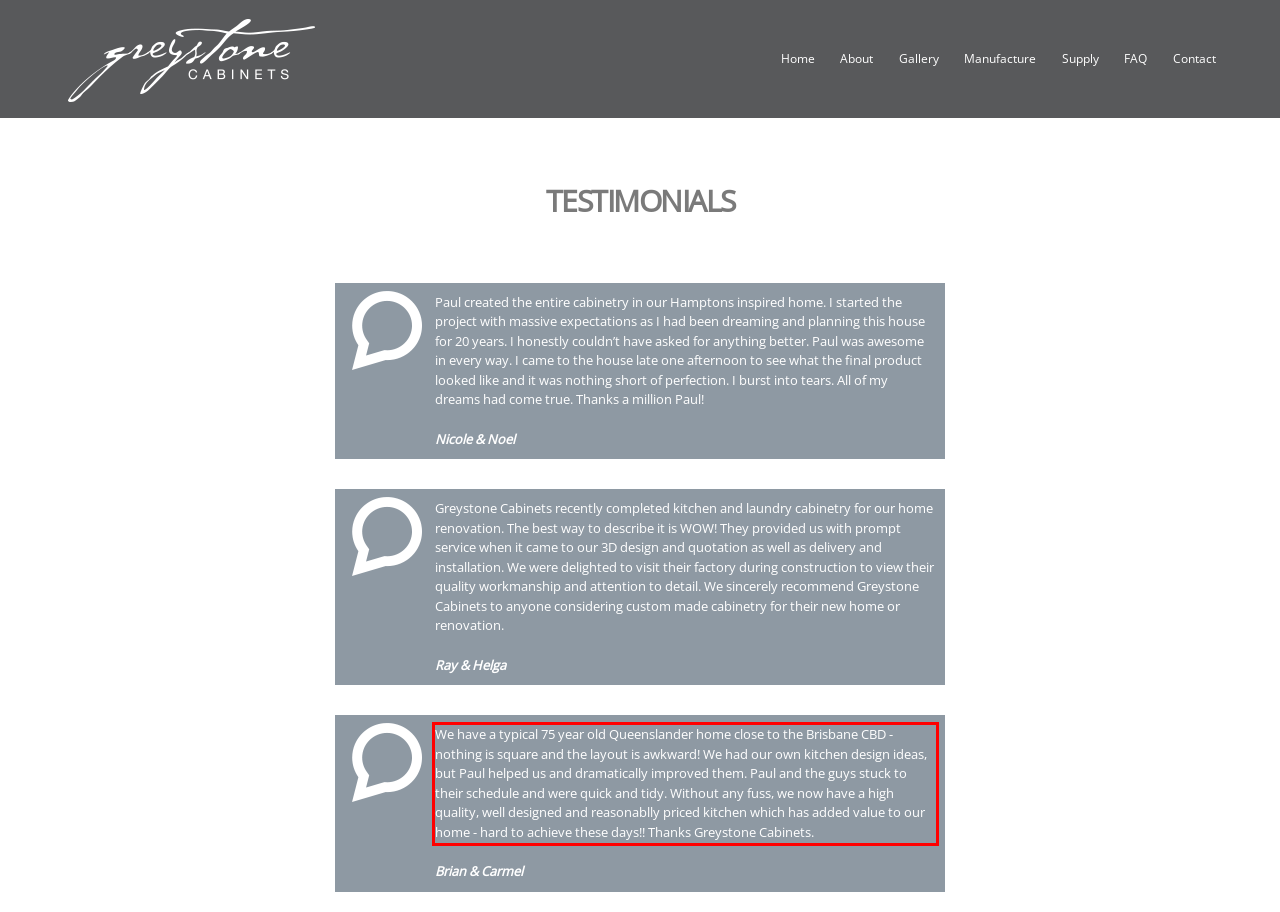Look at the webpage screenshot and recognize the text inside the red bounding box.

We have a typical 75 year old Queenslander home close to the Brisbane CBD - nothing is square and the layout is awkward! We had our own kitchen design ideas, but Paul helped us and dramatically improved them. Paul and the guys stuck to their schedule and were quick and tidy. Without any fuss, we now have a high quality, well designed and reasonablly priced kitchen which has added value to our home - hard to achieve these days!! Thanks Greystone Cabinets.